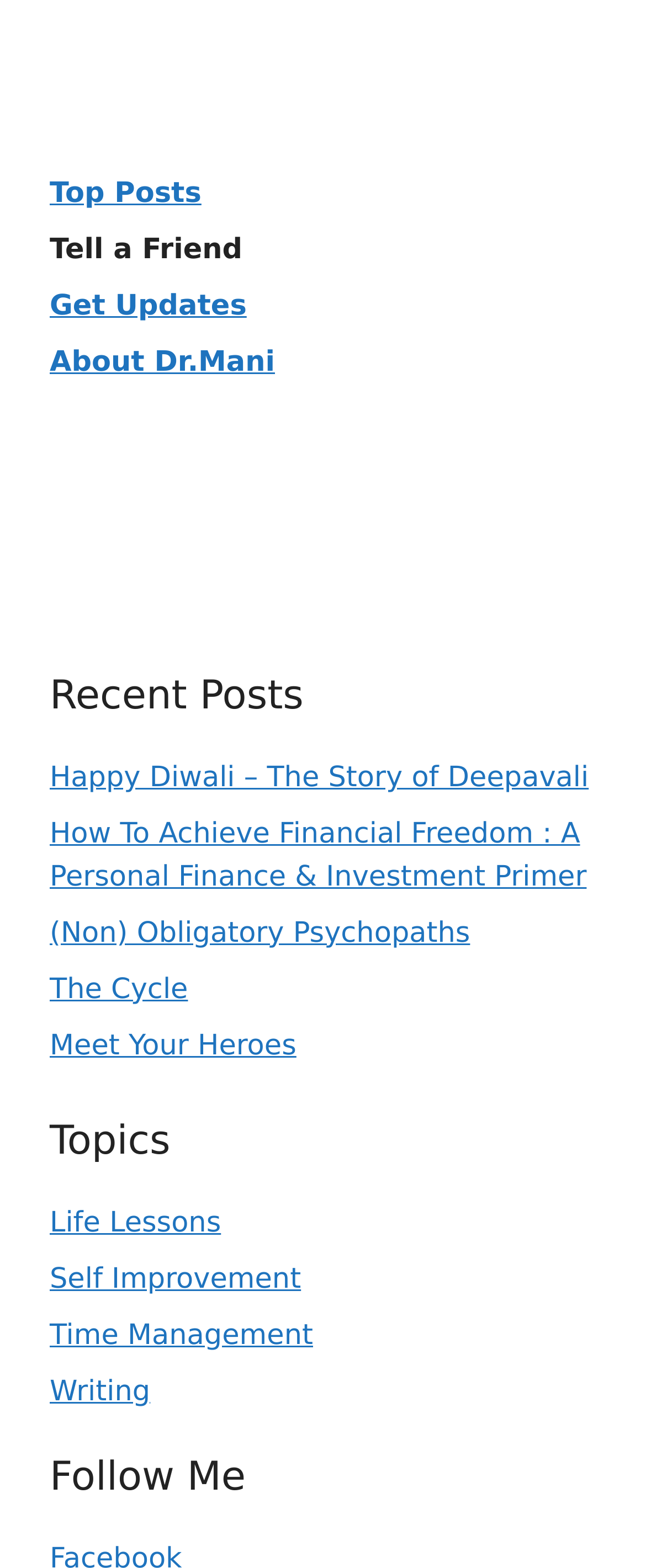Identify the bounding box coordinates for the element you need to click to achieve the following task: "Follow 'Dr.Mani'". The coordinates must be four float values ranging from 0 to 1, formatted as [left, top, right, bottom].

[0.077, 0.221, 0.426, 0.242]